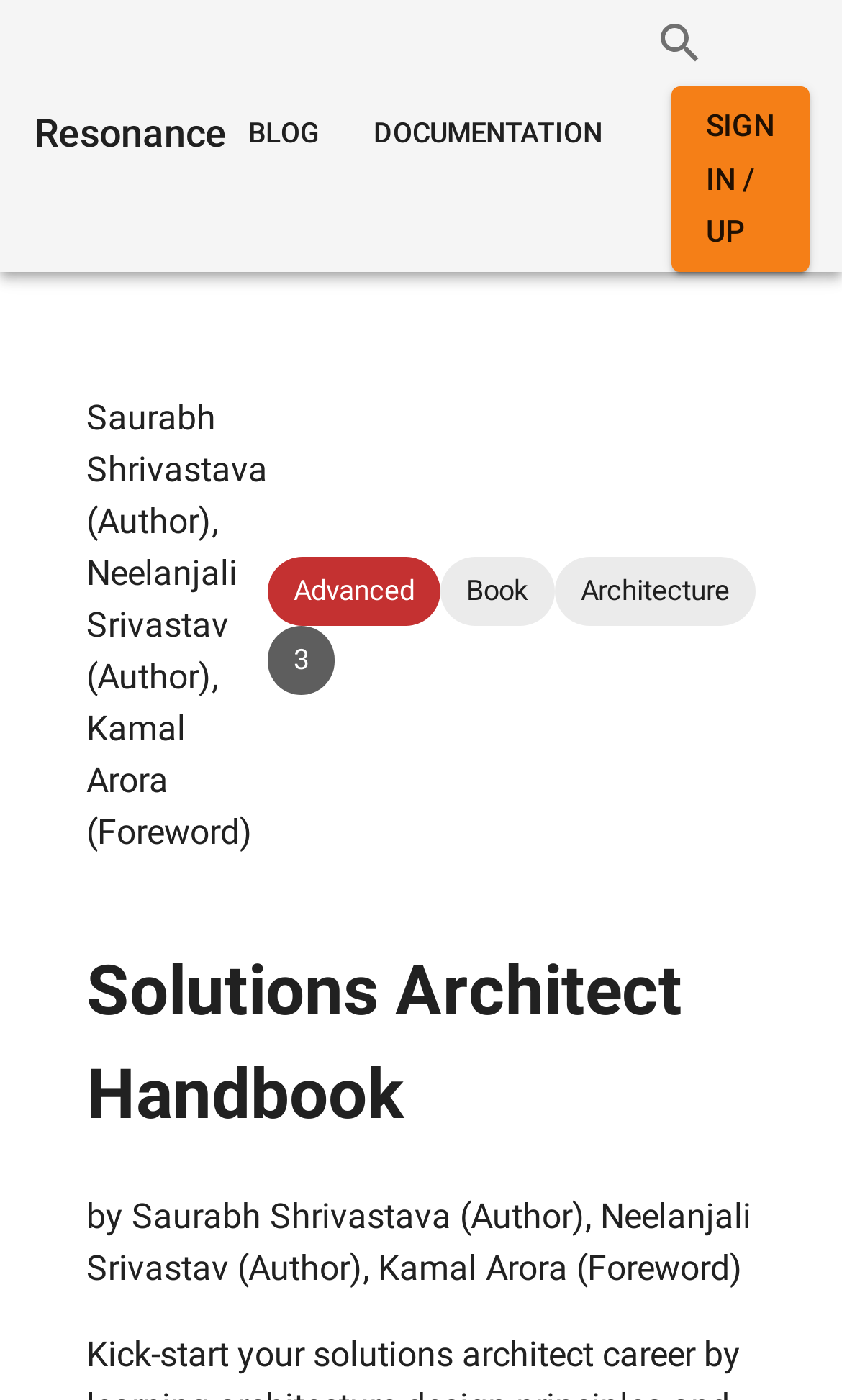How many authors are mentioned?
Please provide a detailed answer to the question.

I counted the number of authors mentioned on the webpage by looking at the static text elements. Specifically, I found the text 'Saurabh Shrivastava (Author), Neelanjali Srivastav (Author), Kamal Arora (Foreword)' located at [0.103, 0.283, 0.318, 0.608] and [0.103, 0.855, 0.892, 0.921], which mentions two authors.